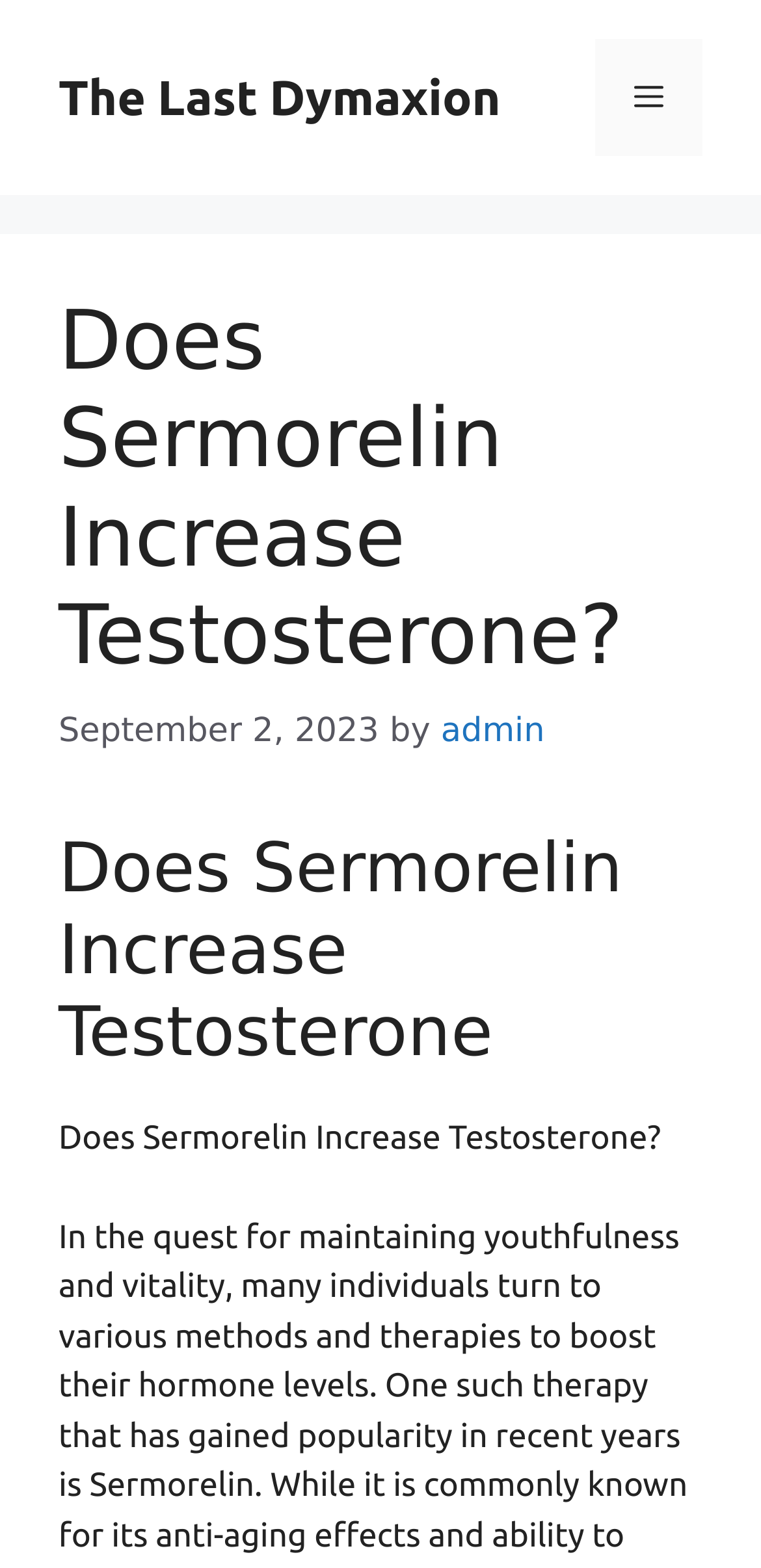Generate a comprehensive description of the contents of the webpage.

The webpage is about the topic "Does Sermorelin Increase Testosterone?" and appears to be an article or blog post. At the top of the page, there is a banner that spans the entire width, containing a link to the website "The Last Dymaxion" on the left side and a mobile toggle button on the right side. 

Below the banner, there is a header section that takes up about half of the page's height. This section contains the title "Does Sermorelin Increase Testosterone?" in a large font, followed by the date "September 2, 2023" and the author "admin". 

Further down, there is another instance of the title "Does Sermorelin Increase Testosterone" in a slightly smaller font, and then a paragraph of text that starts with the same title. The text is positioned in the middle of the page, leaving some empty space on both sides.